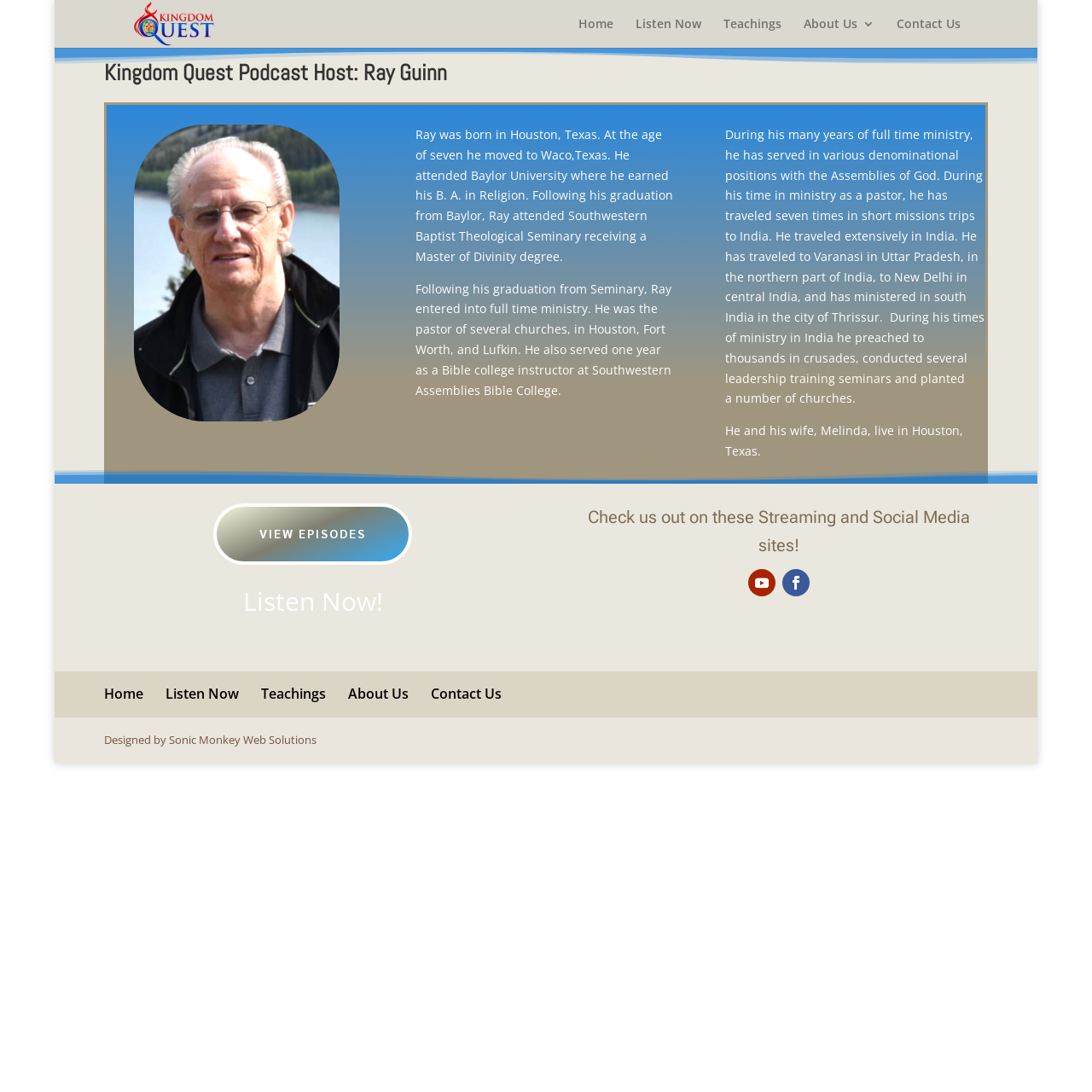Could you indicate the bounding box coordinates of the region to click in order to complete this instruction: "Click the 'Home' link".

[0.53, 0.016, 0.562, 0.044]